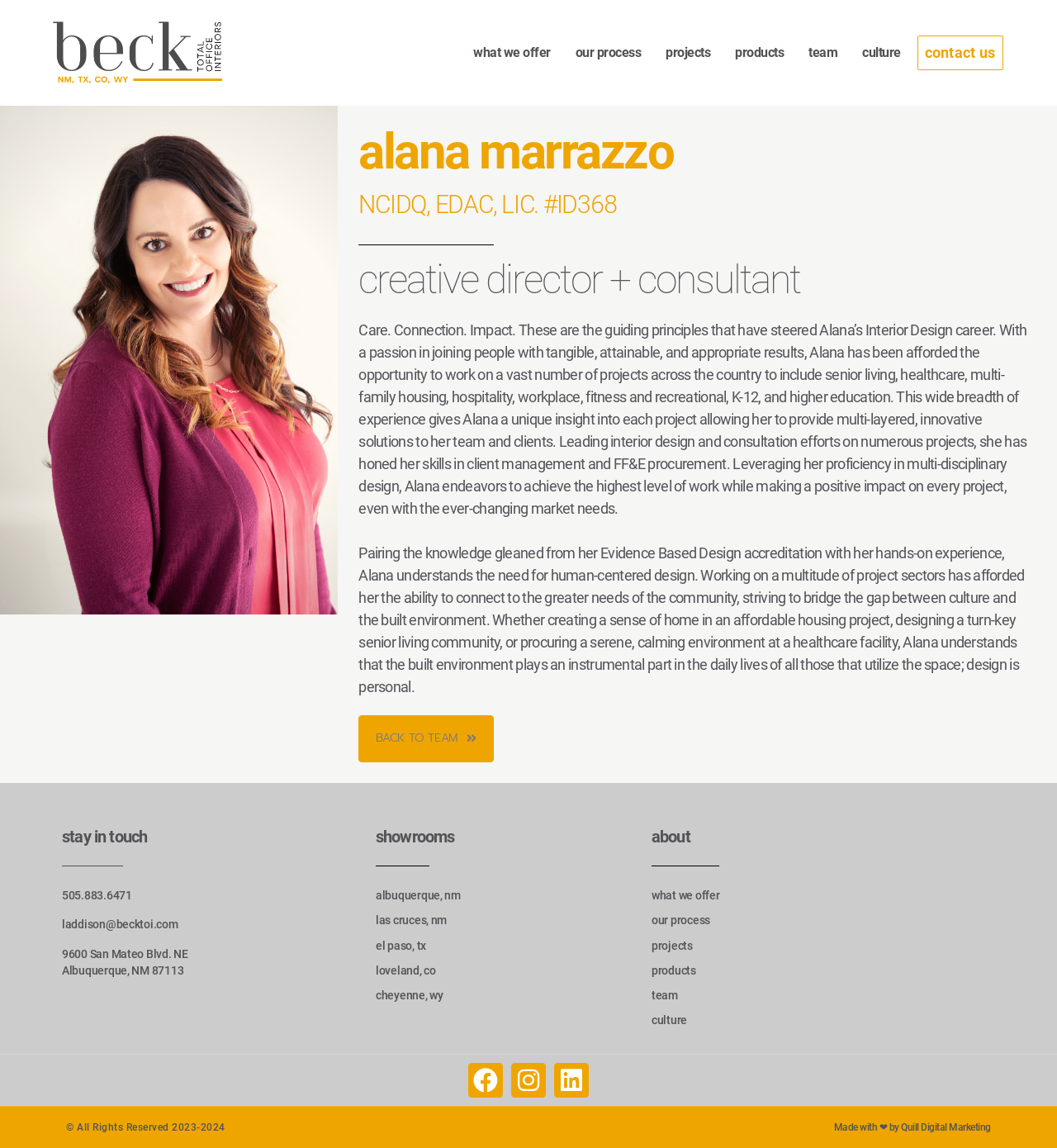Find and specify the bounding box coordinates that correspond to the clickable region for the instruction: "Click the 'what we offer' link".

[0.44, 0.03, 0.529, 0.062]